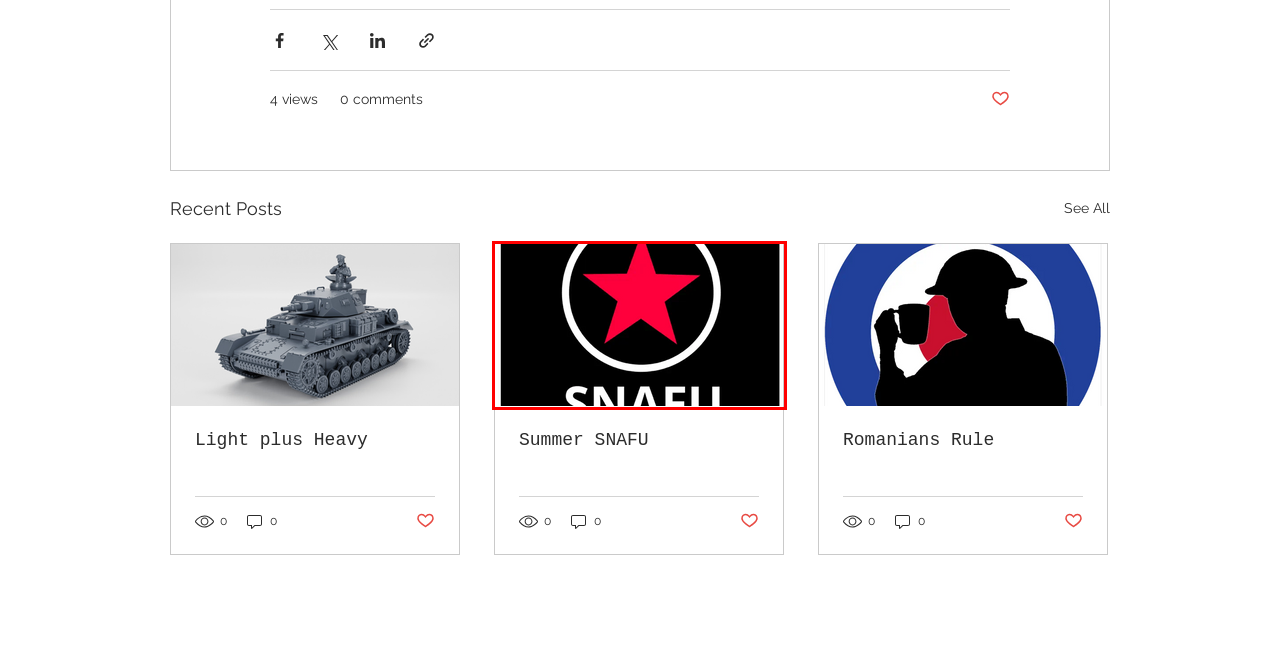Examine the screenshot of a webpage with a red bounding box around a UI element. Your task is to identify the webpage description that best corresponds to the new webpage after clicking the specified element. The given options are:
A. Pages & Podcasts | BoltAltAction
B. Major Powers Alternatives | BoltAltAction
C. Summer SNAFU
D. Home | BoltAltAction
E. Minor Nations Miniatures | BoltAltAction
F. Light plus Heavy
G. Romanians Rule
H. Special Forces | BoltAltAction

C